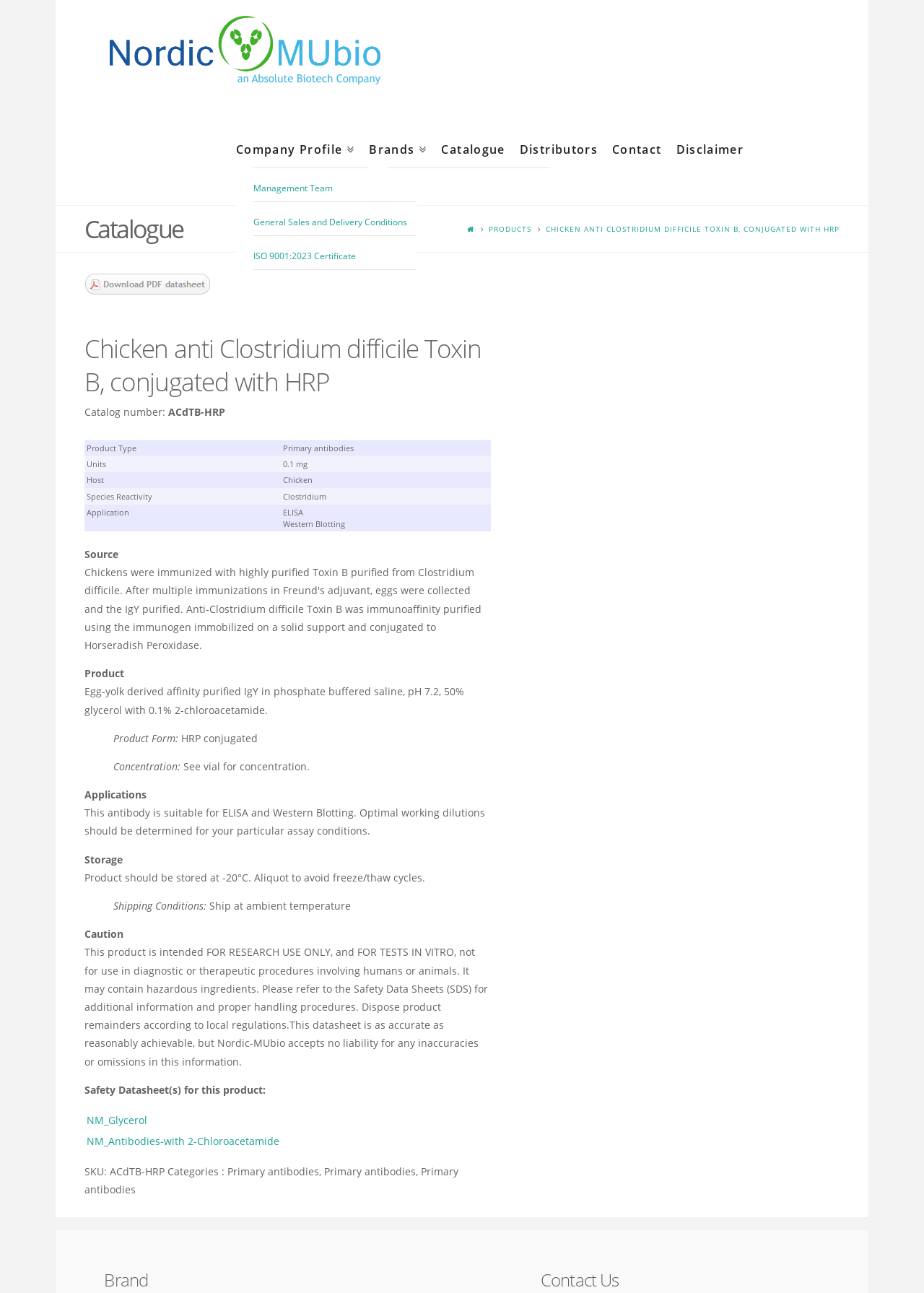Please locate the clickable area by providing the bounding box coordinates to follow this instruction: "Print Friendly and PDF".

[0.091, 0.22, 0.228, 0.231]